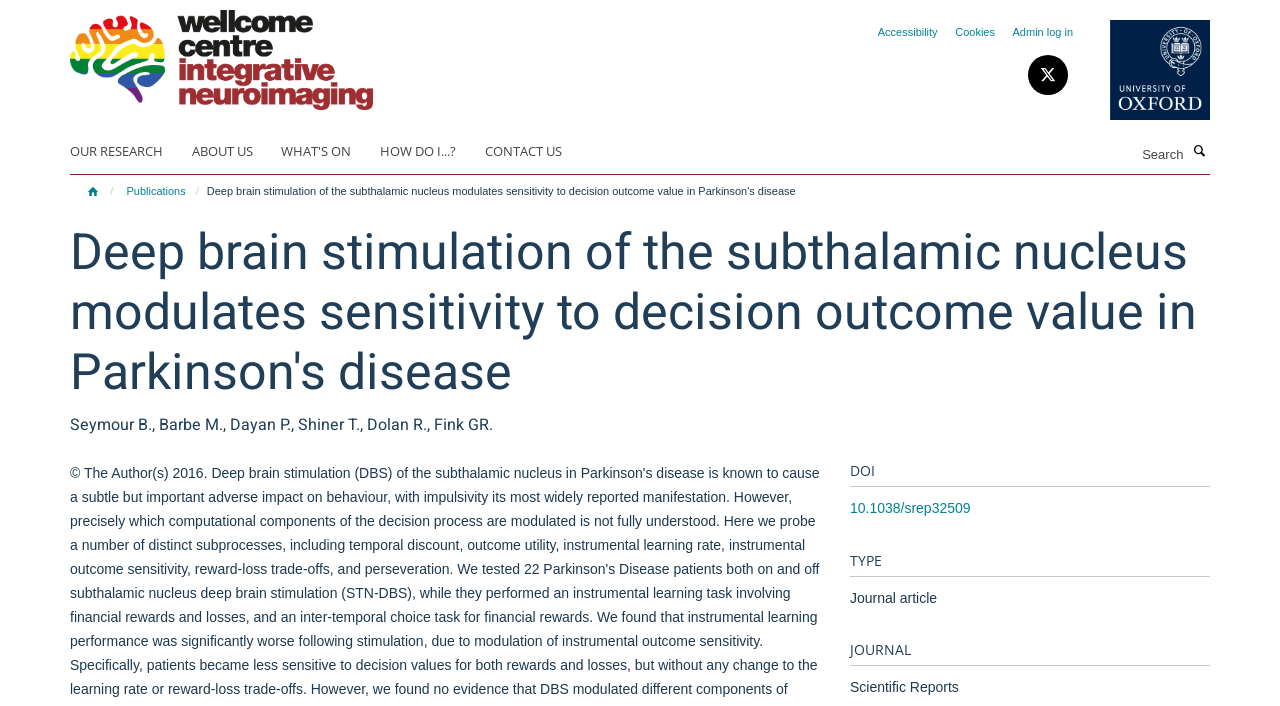What is the type of publication?
Using the image, provide a concise answer in one word or a short phrase.

Journal article